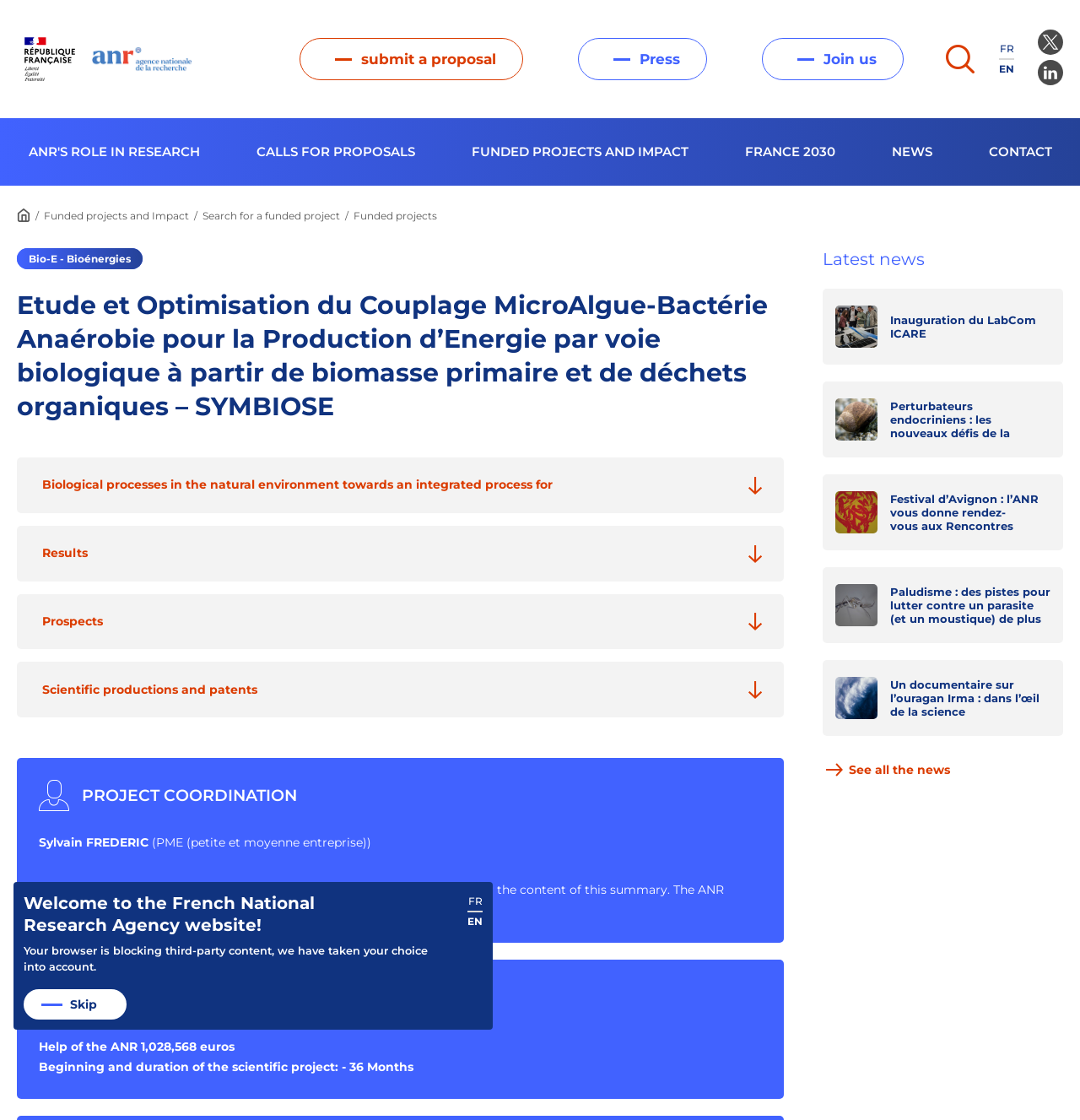Based on the visual content of the image, answer the question thoroughly: What is the language of the webpage?

I determined the language of the webpage by looking at the text content, which appears to be in French. The presence of French words and phrases, such as 'République Française' and 'ANR'S ROLE IN RESEARCH', suggests that the primary language of the webpage is French.